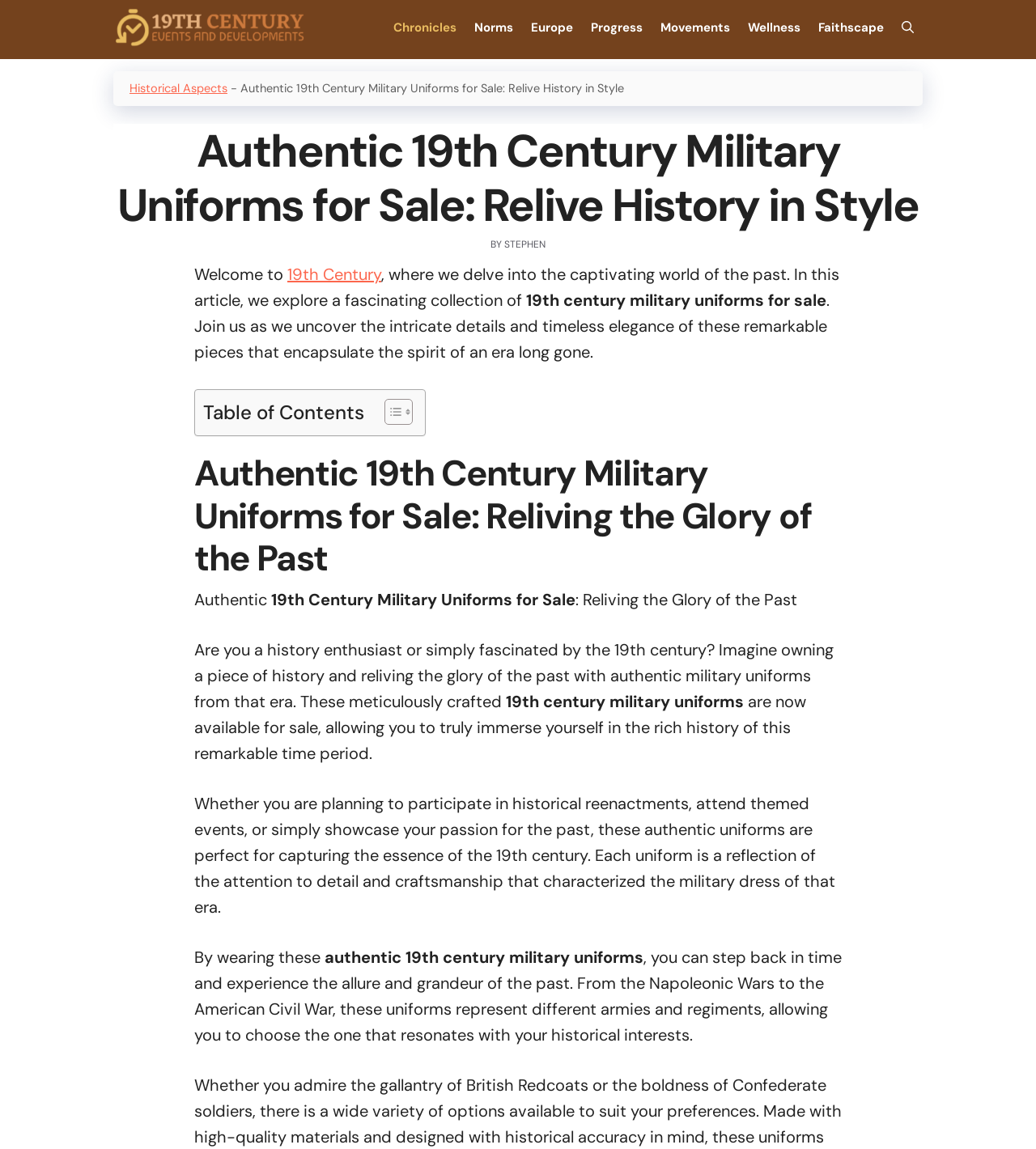Please extract the primary headline from the webpage.

Authentic 19th Century Military Uniforms for Sale: Relive History in Style